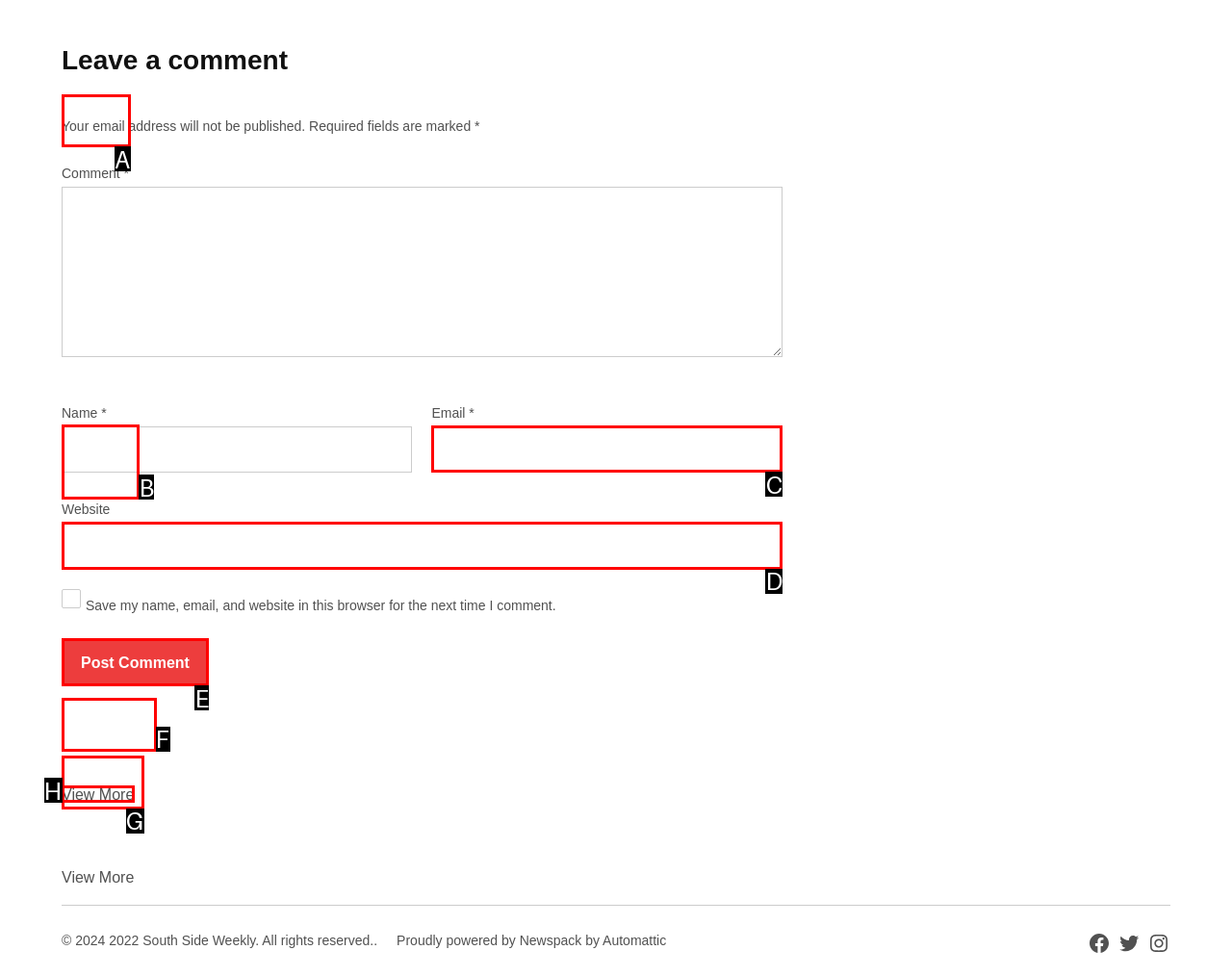Based on the description: far southeast side, identify the matching lettered UI element.
Answer by indicating the letter from the choices.

B